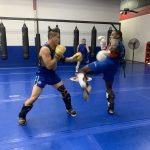What type of equipment is hanging in the background?
Please provide an in-depth and detailed response to the question.

The caption describes the training room as being 'lined with hanging heavy bags in the background', indicating the presence of this type of equipment.